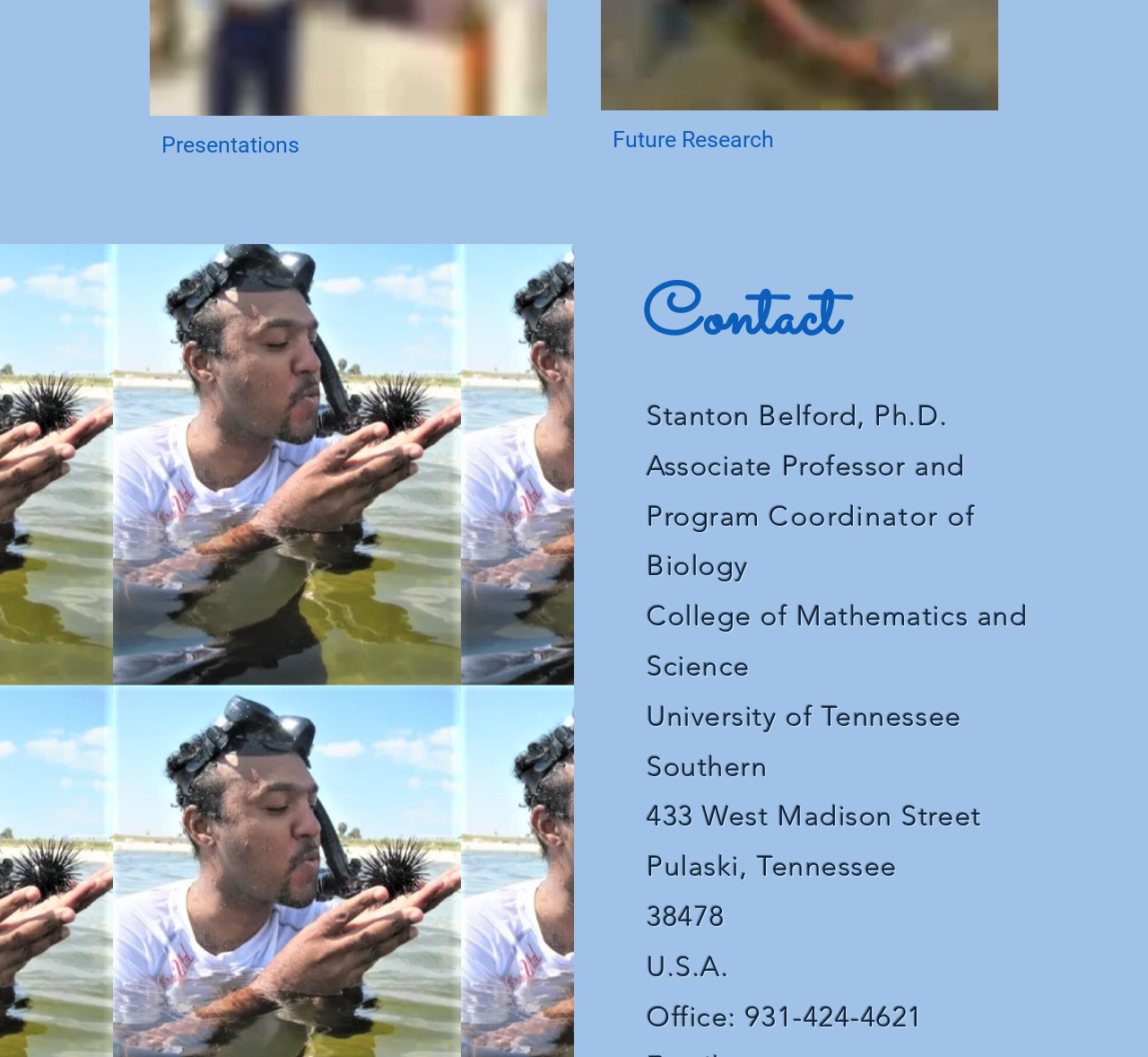Could you provide the bounding box coordinates for the portion of the screen to click to complete this instruction: "Click on 'Blog'"?

None